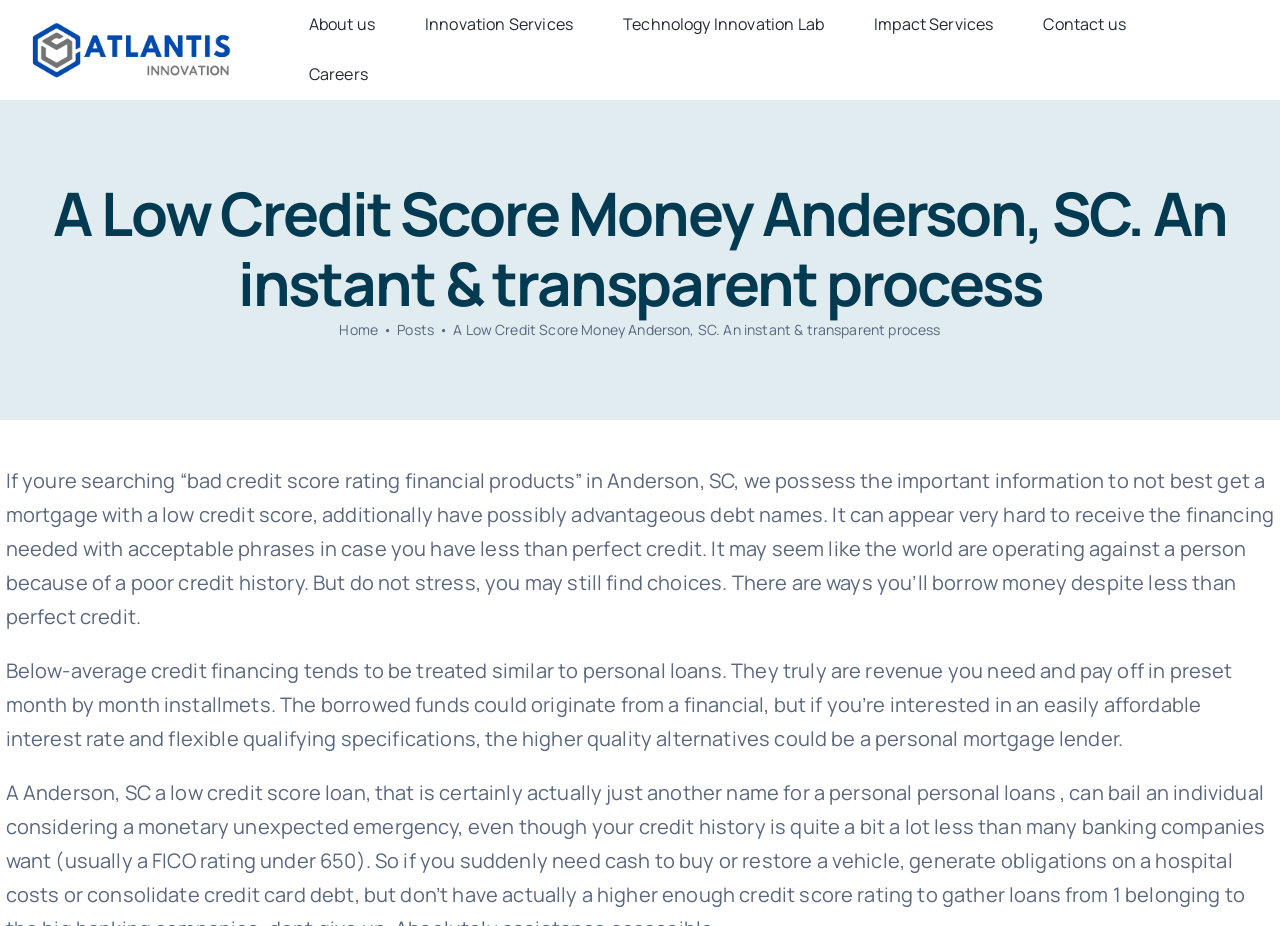Bounding box coordinates are given in the format (top-left x, top-left y, bottom-right x, bottom-right y). All values should be floating point numbers between 0 and 1. Provide the bounding box coordinate for the UI element described as: About us

[0.222, 0.009, 0.312, 0.045]